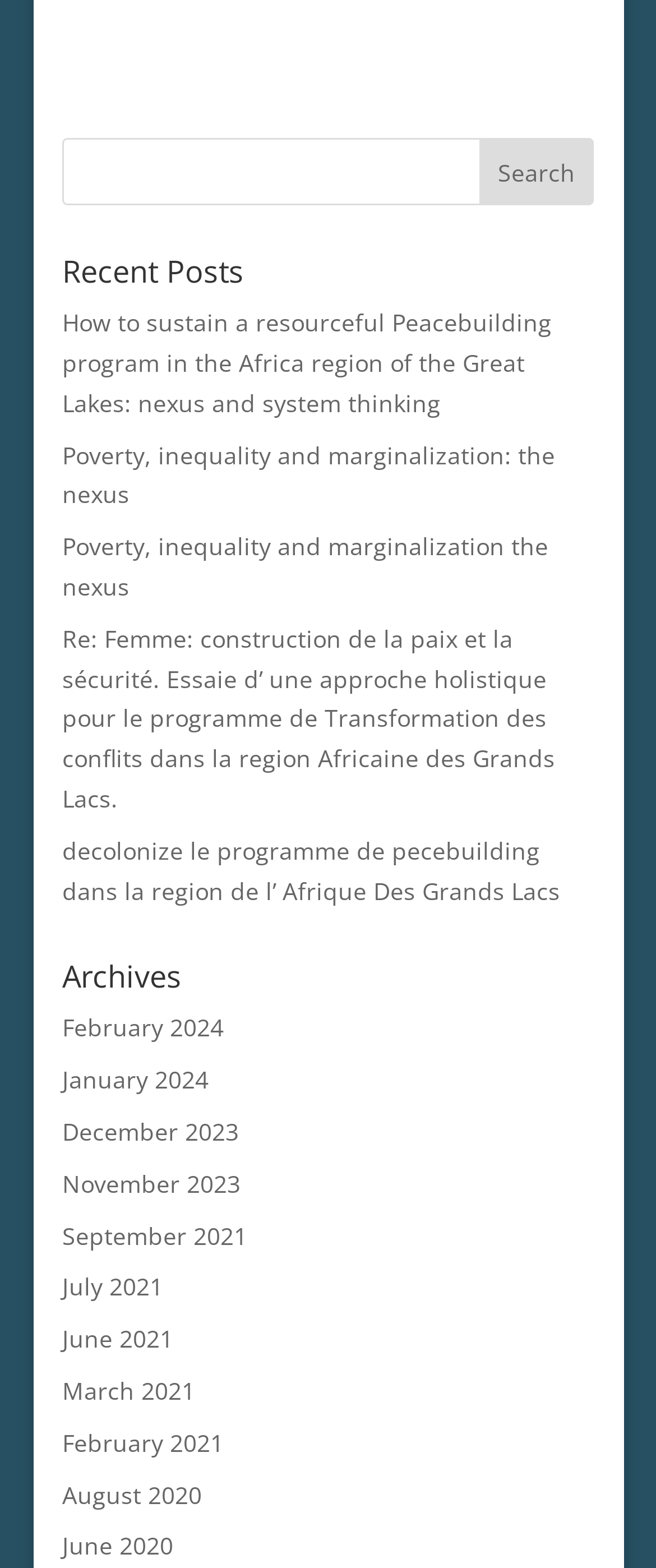Determine the bounding box coordinates of the section I need to click to execute the following instruction: "search for a keyword". Provide the coordinates as four float numbers between 0 and 1, i.e., [left, top, right, bottom].

[0.095, 0.088, 0.905, 0.131]